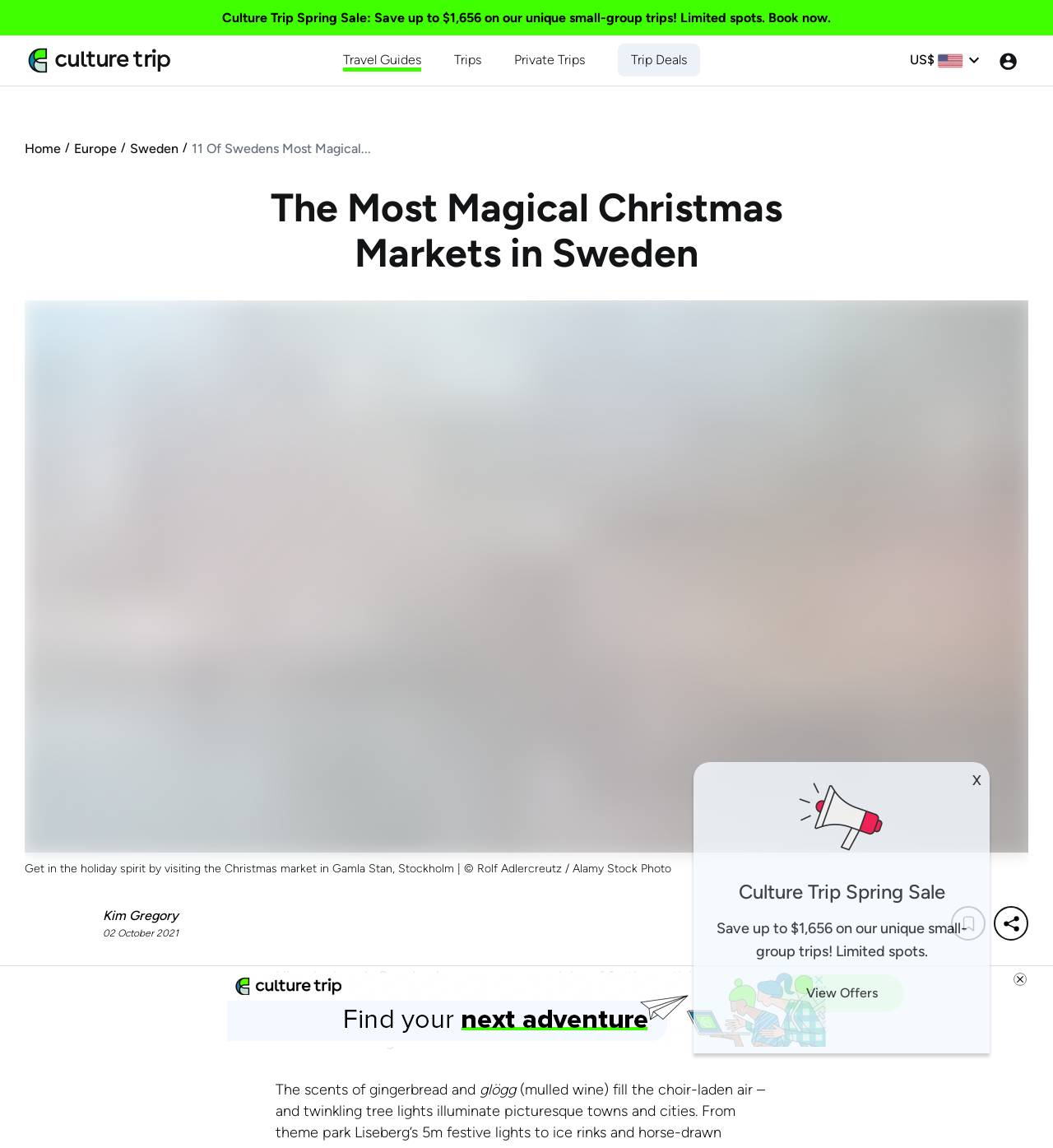Find the bounding box coordinates of the area that needs to be clicked in order to achieve the following instruction: "View Travel Guides". The coordinates should be specified as four float numbers between 0 and 1, i.e., [left, top, right, bottom].

[0.326, 0.044, 0.4, 0.06]